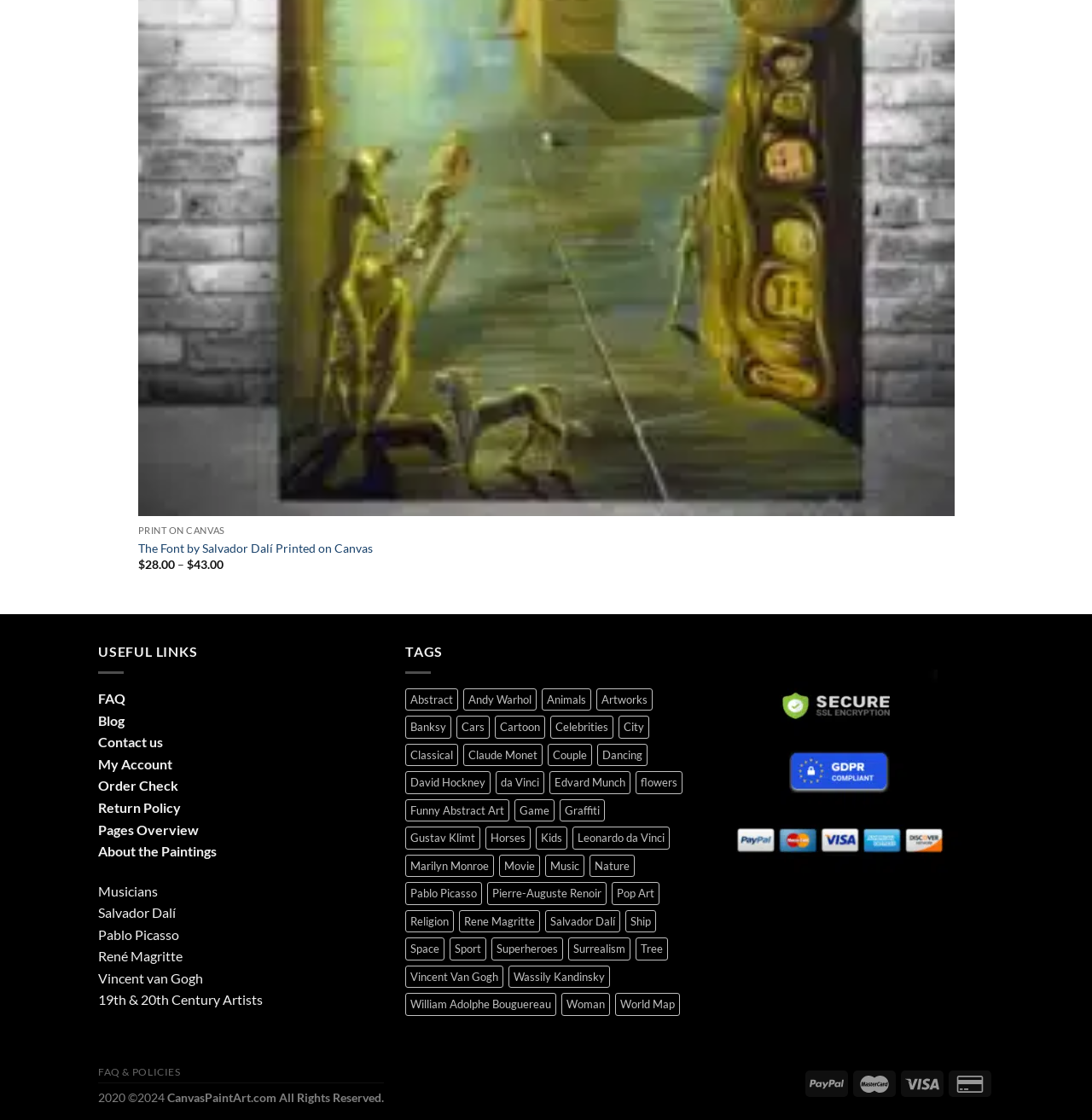Bounding box coordinates should be provided in the format (top-left x, top-left y, bottom-right x, bottom-right y) with all values between 0 and 1. Identify the bounding box for this UI element: Quick View

[0.126, 0.462, 0.874, 0.488]